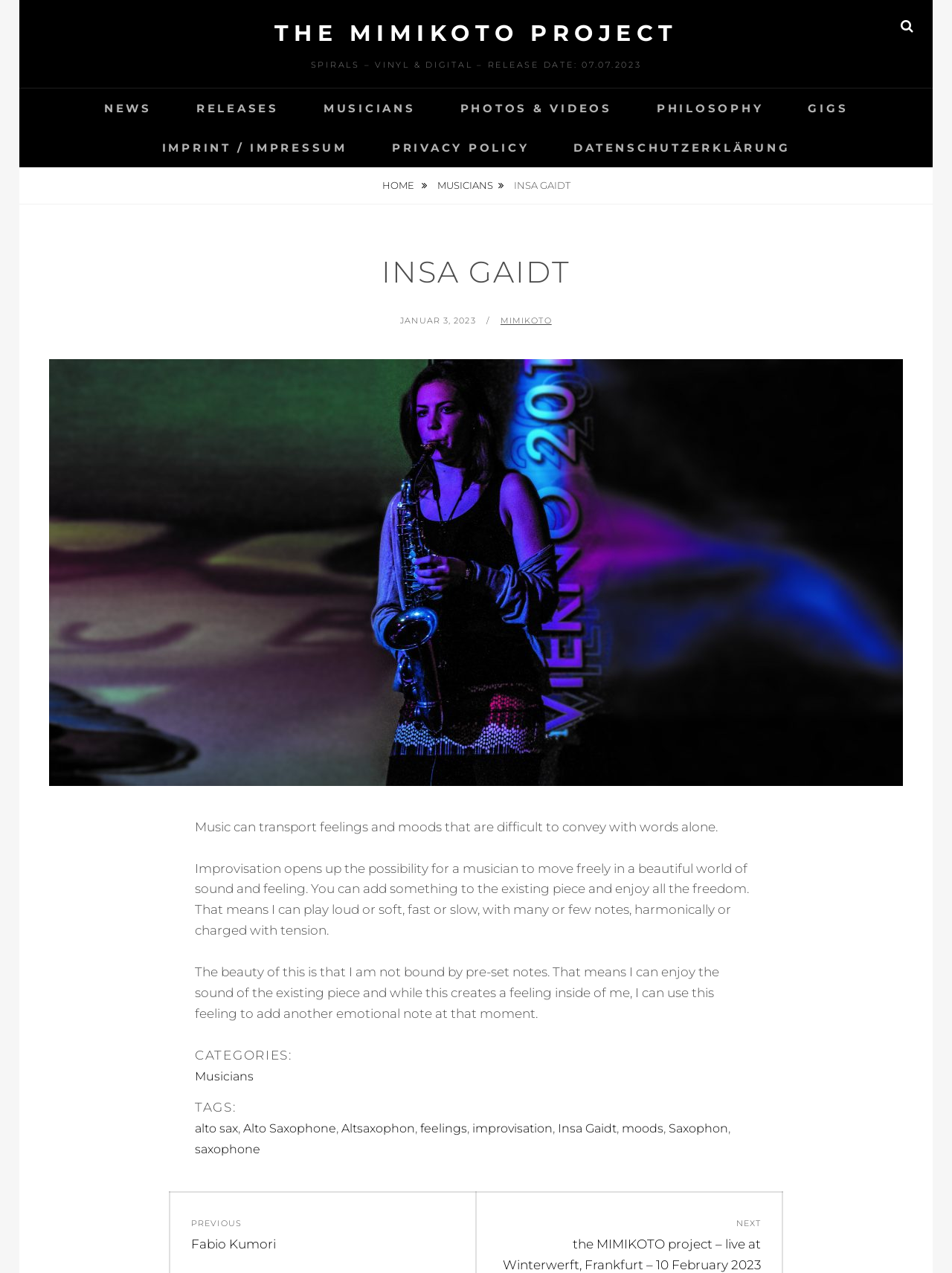Determine the bounding box coordinates for the region that must be clicked to execute the following instruction: "Search for something".

[0.926, 0.0, 0.98, 0.041]